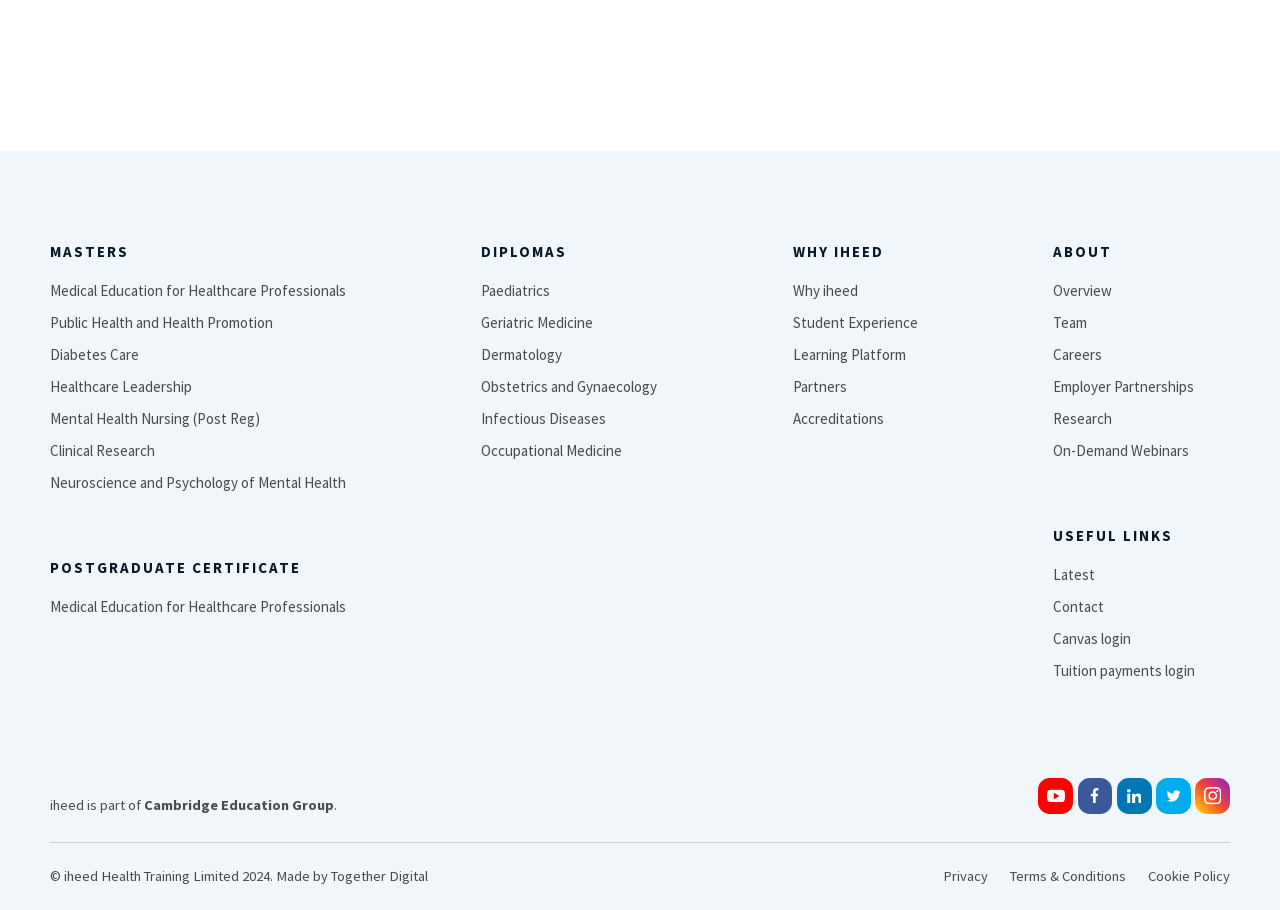Analyze the image and answer the question with as much detail as possible: 
What is the copyright year listed on the webpage?

The copyright information at the bottom of the webpage indicates that the copyright year is 2024.